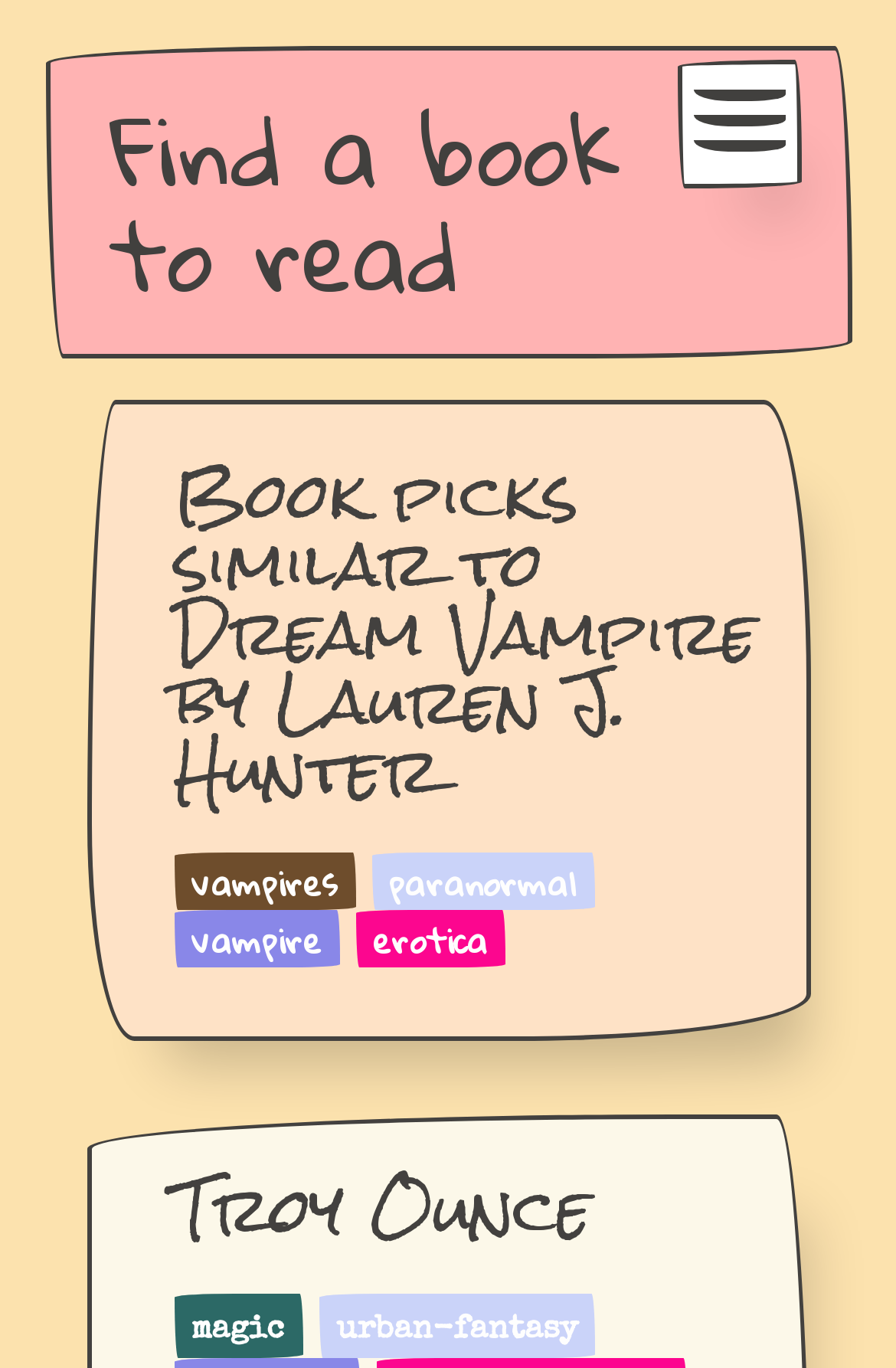Using the information in the image, give a detailed answer to the following question: What is the purpose of this webpage?

The webpage has a heading 'Find a book to read' and provides book recommendations, suggesting that its purpose is to help users find a book to read.